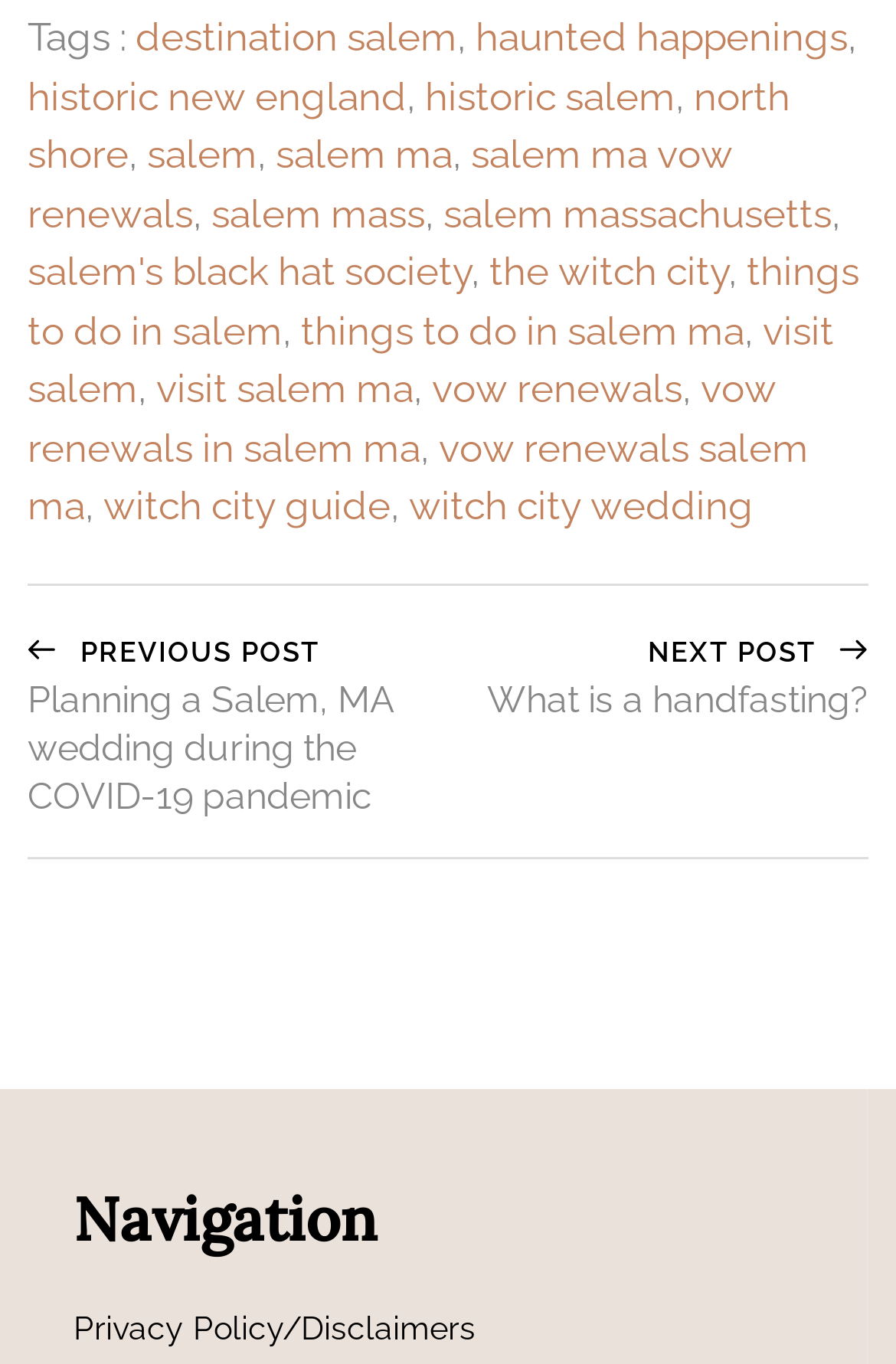Bounding box coordinates are to be given in the format (top-left x, top-left y, bottom-right x, bottom-right y). All values must be floating point numbers between 0 and 1. Provide the bounding box coordinate for the UI element described as: salem

[0.164, 0.097, 0.287, 0.131]